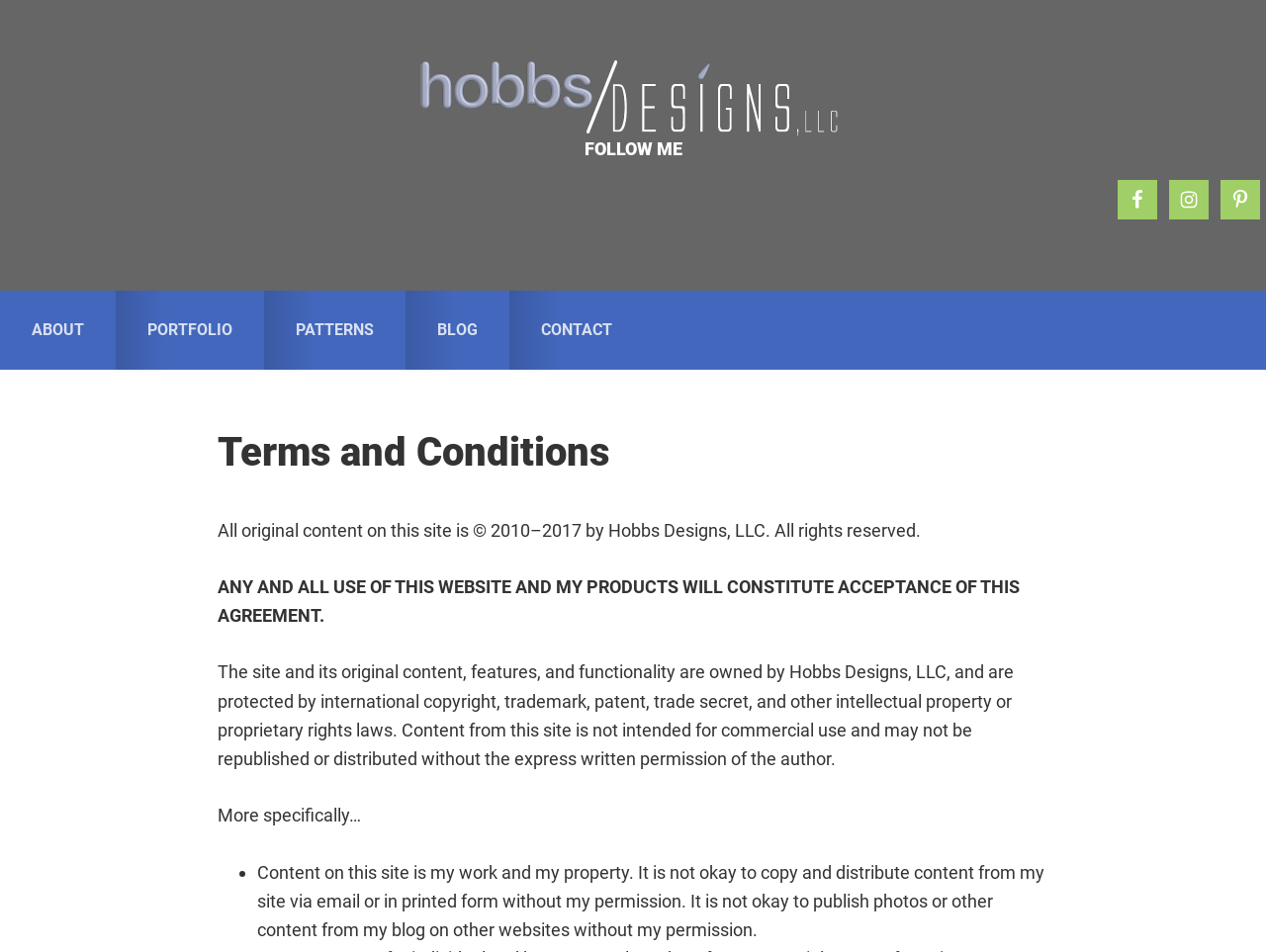Identify the bounding box for the UI element described as: "Hobbs Designs". The coordinates should be four float numbers between 0 and 1, i.e., [left, top, right, bottom].

[0.332, 0.062, 0.668, 0.145]